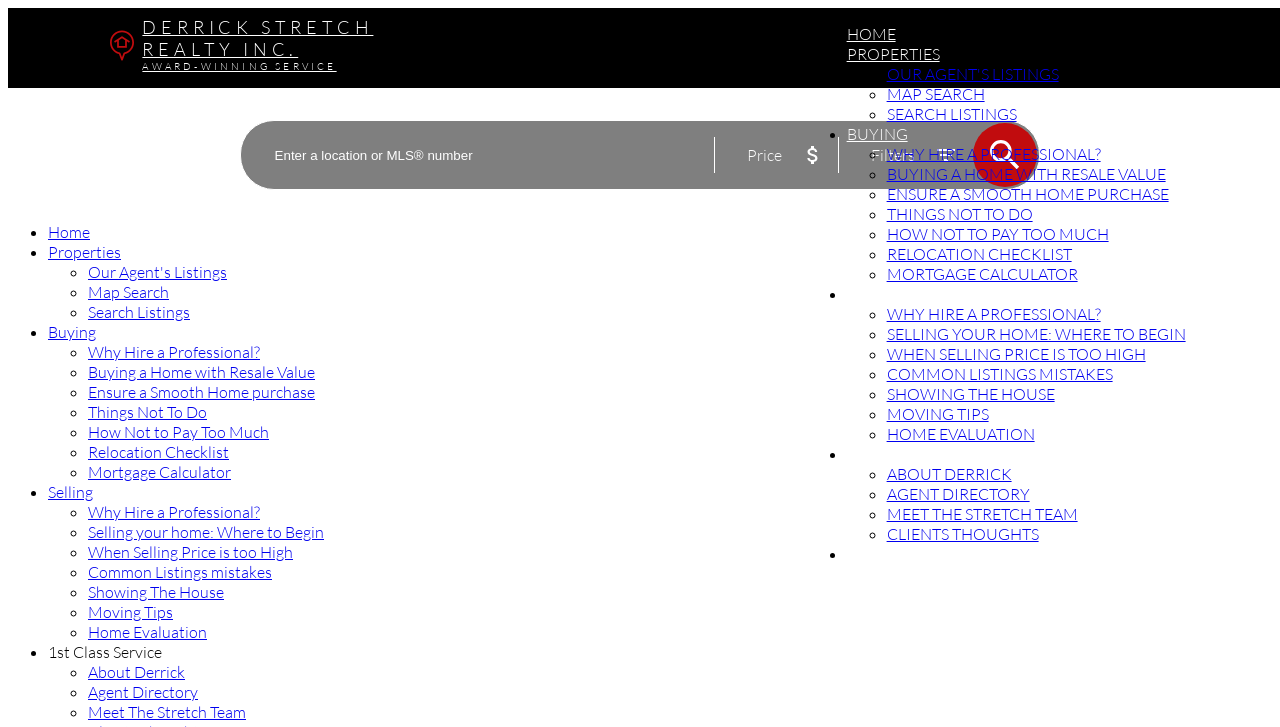What is the orientation of the menu under 'PROPERTIES'?
Answer the question with as much detail as possible.

I found the orientation of the menu by looking at the menu items under 'PROPERTIES', which are stacked vertically.